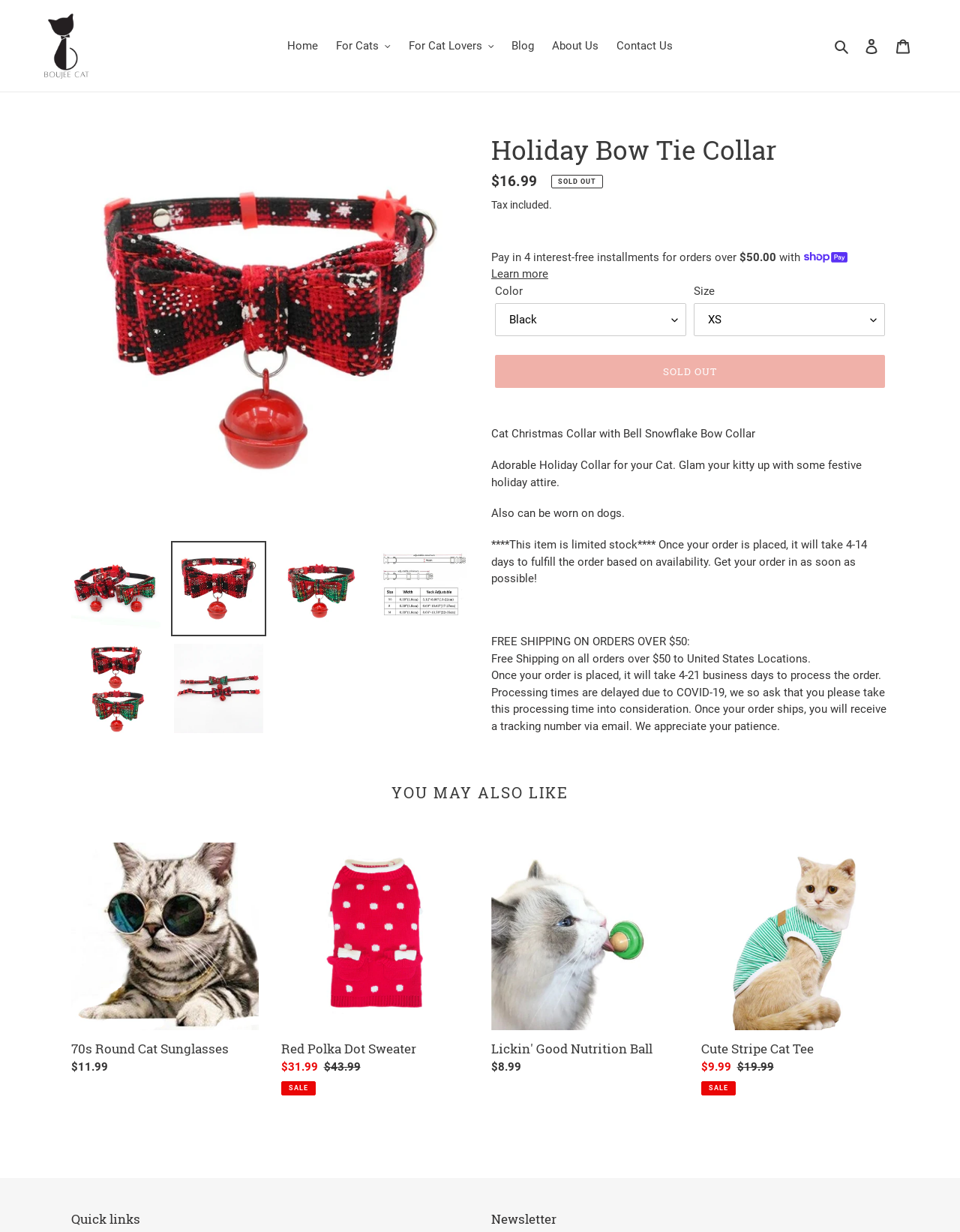What is the price of the collar?
Please provide a single word or phrase as your answer based on the screenshot.

$16.99